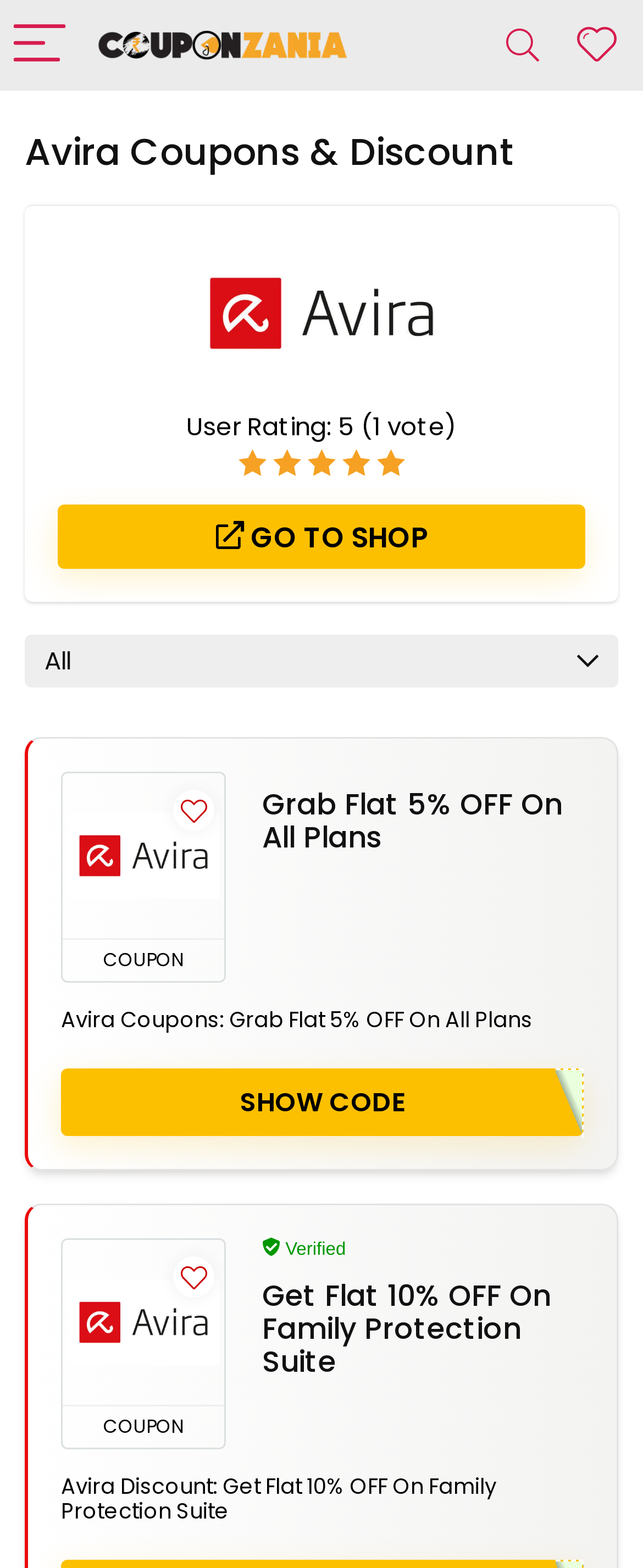How many plans are mentioned on the page?
Please ensure your answer is as detailed and informative as possible.

I found two plan mentions on the page: 'All Plans' and 'Family Protection Suite'. These plans are associated with the two coupon sections on the page.